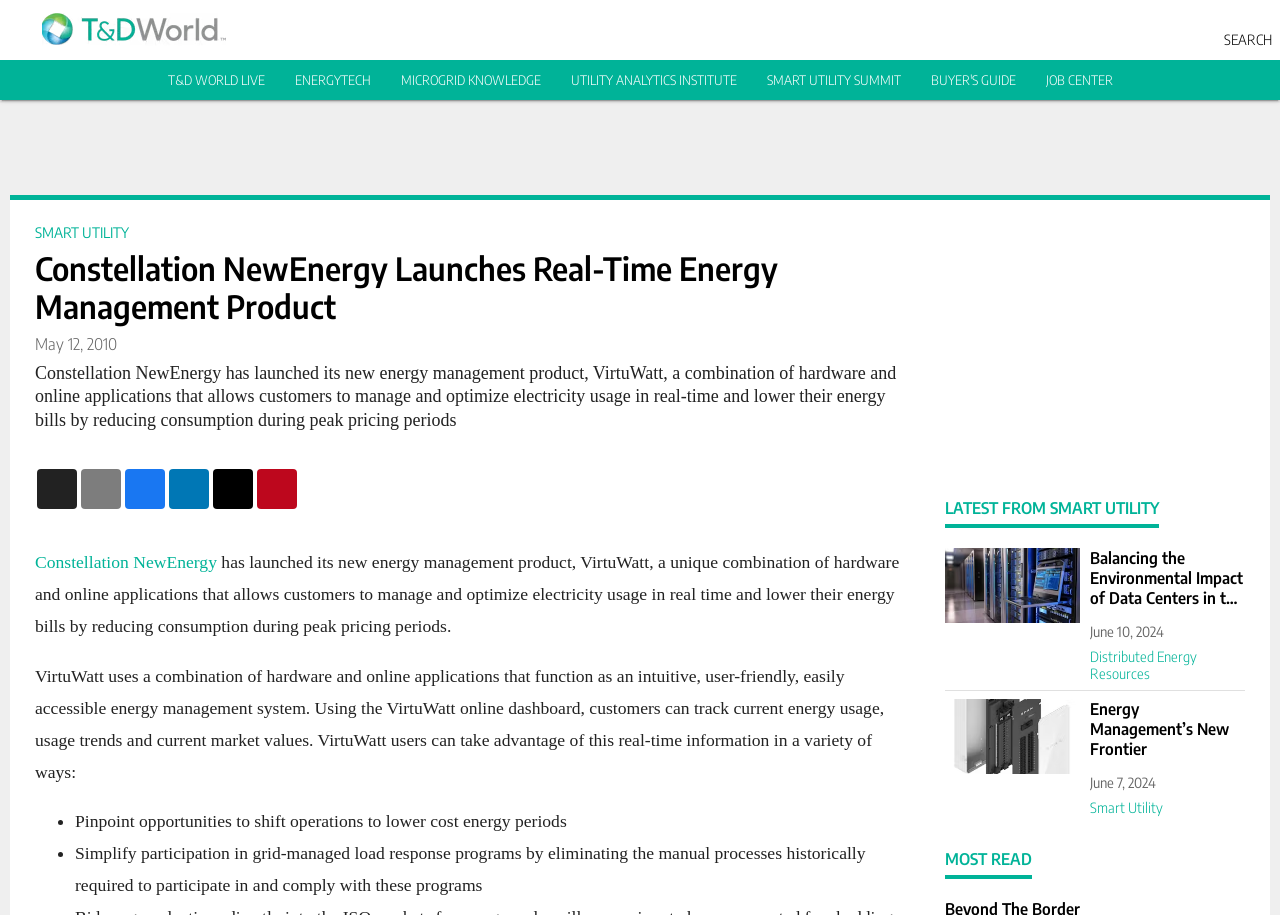Can you identify the bounding box coordinates of the clickable region needed to carry out this instruction: 'Read about Constellation NewEnergy'? The coordinates should be four float numbers within the range of 0 to 1, stated as [left, top, right, bottom].

[0.027, 0.603, 0.169, 0.625]